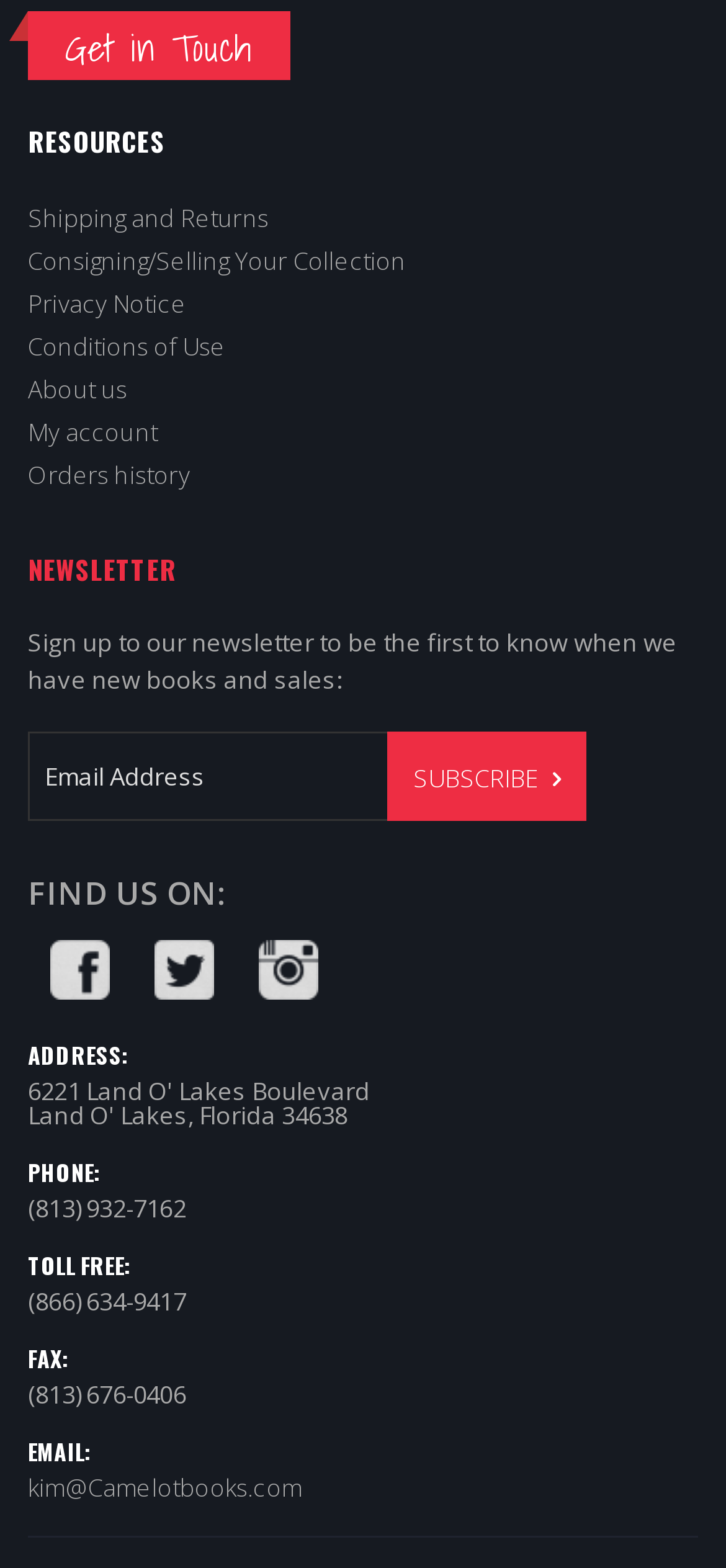Using the element description provided, determine the bounding box coordinates in the format (top-left x, top-left y, bottom-right x, bottom-right y). Ensure that all values are floating point numbers between 0 and 1. Element description: About us

[0.038, 0.238, 0.176, 0.259]